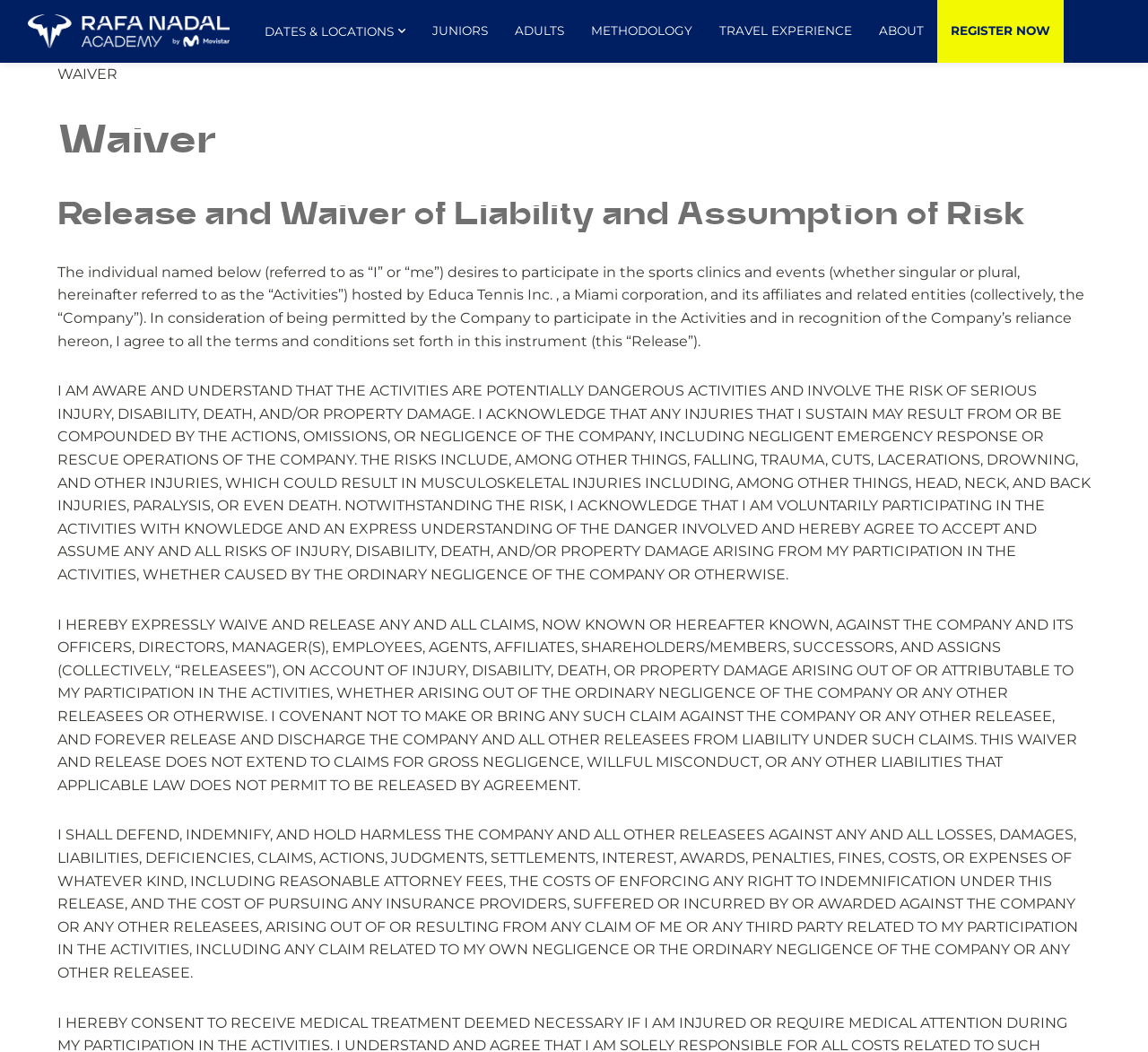Given the element description: "Register Now", predict the bounding box coordinates of this UI element. The coordinates must be four float numbers between 0 and 1, given as [left, top, right, bottom].

[0.816, 0.021, 0.926, 0.039]